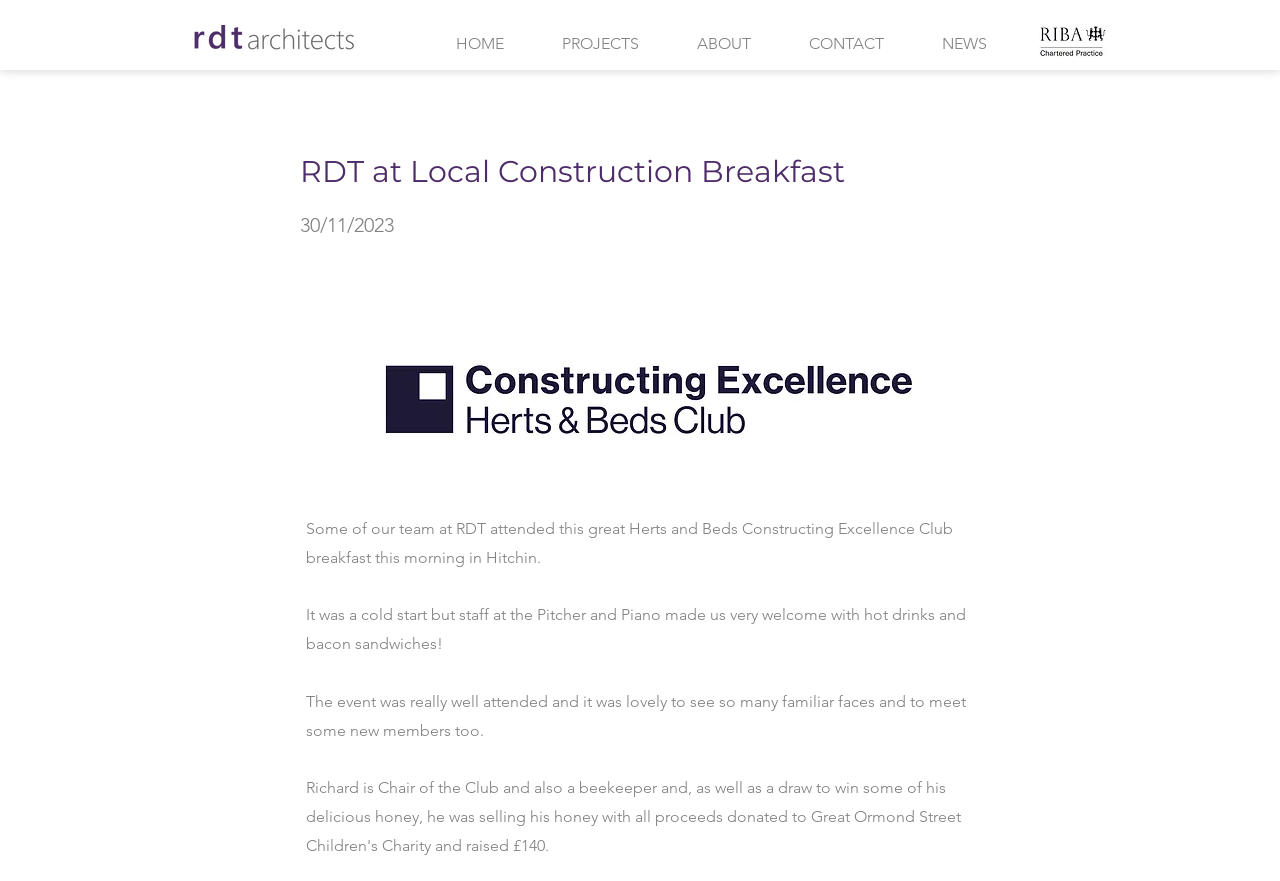What is the name of the architecture firm?
Using the image as a reference, deliver a detailed and thorough answer to the question.

The answer can be found by looking at the top-left corner of the webpage, where there is a link with the text 'RDT Architects' and an accompanying image with the same name.